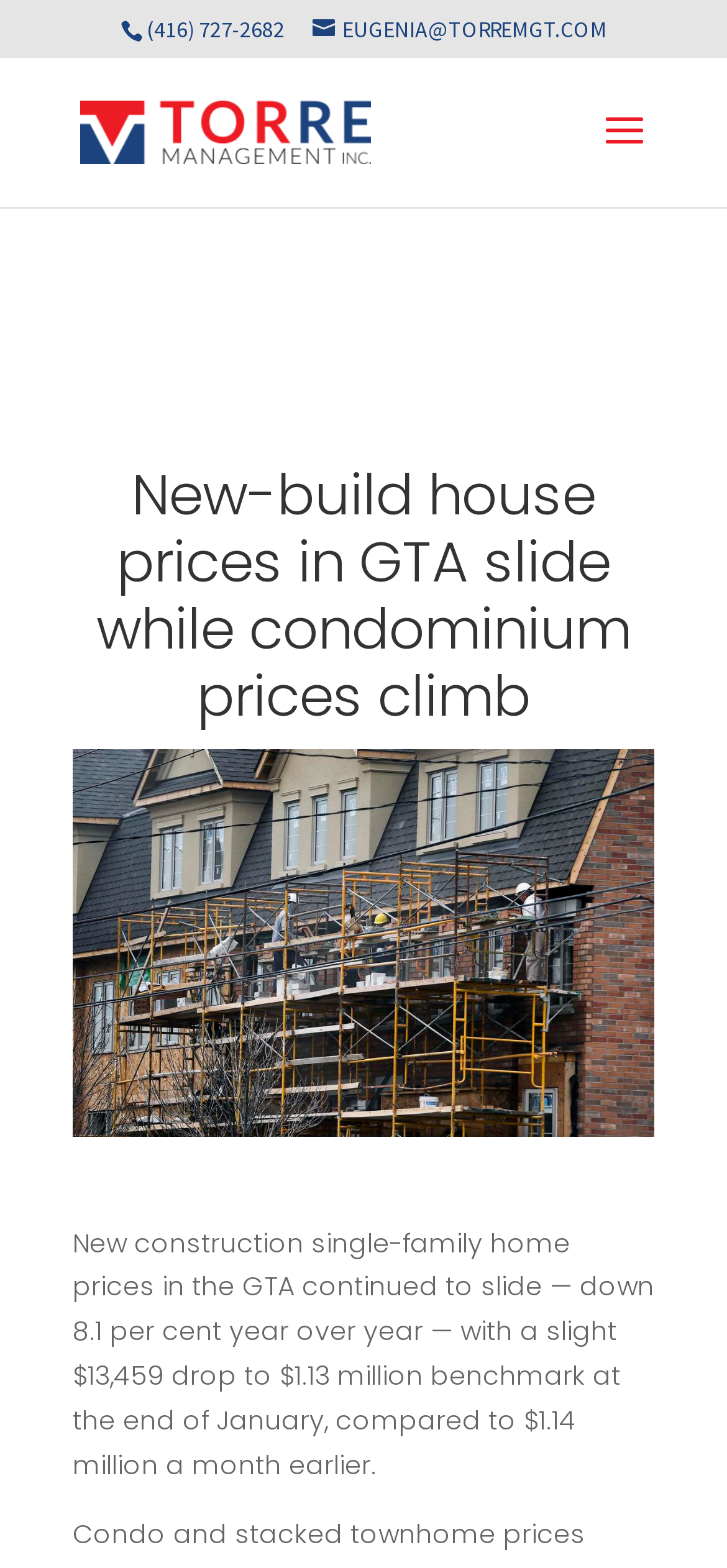Describe the webpage meticulously, covering all significant aspects.

The webpage appears to be an article or news page from Torre Management, with a focus on real estate prices in the Greater Toronto Area (GTA). At the top of the page, there is a header section with the company's contact information, including a phone number "(416) 727-2682" and an email address "EUGENIA@TORREMGT.COM". To the left of the contact information is the company's logo, an image with the text "Torre Management".

Below the header section is the main article, which has a prominent heading that reads "New-build house prices in GTA slide while condominium prices climb". The article's content is divided into paragraphs, with the first paragraph discussing the decline in new construction single-family home prices in the GTA, specifically a 8.1% year-over-year drop to a benchmark of $1.13 million at the end of January.